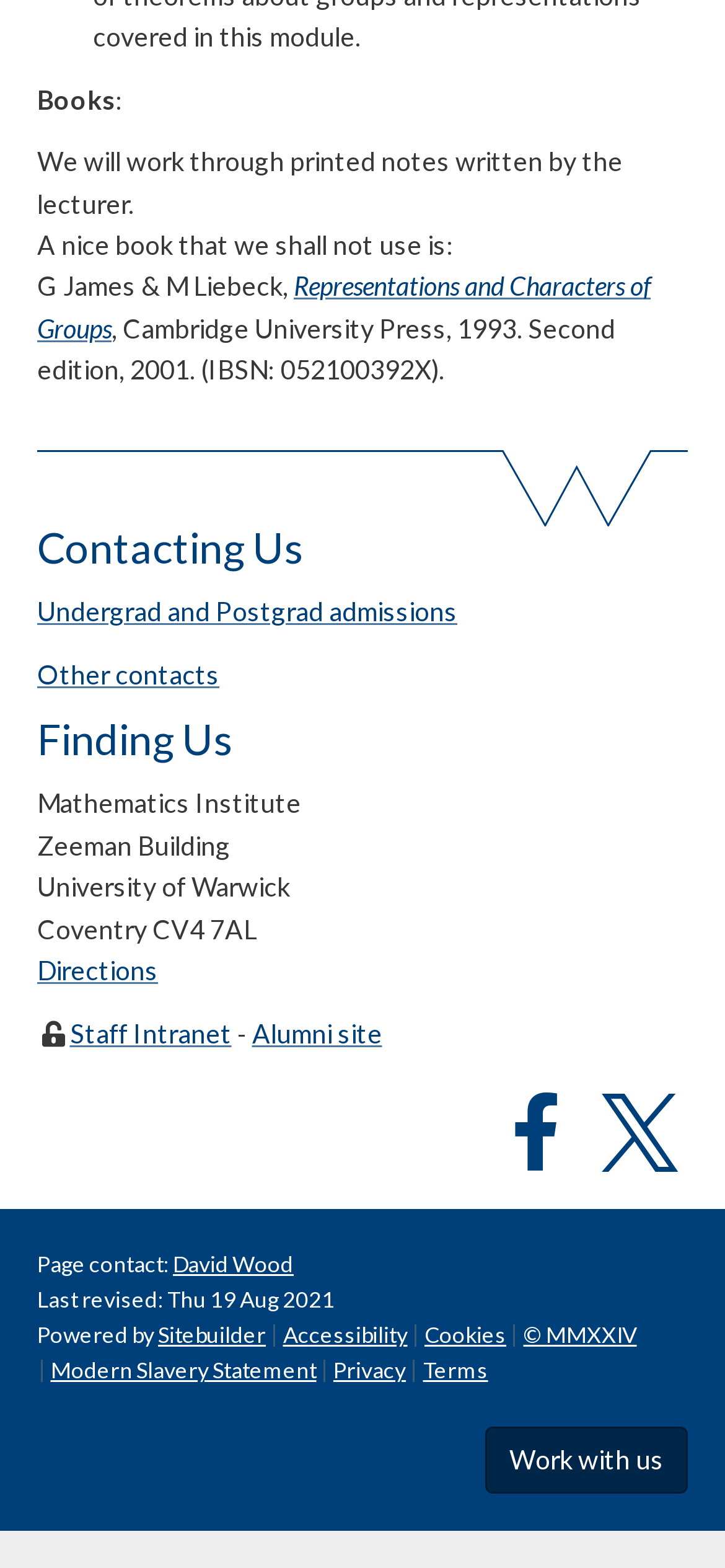Answer the following in one word or a short phrase: 
How many social media links are there?

2